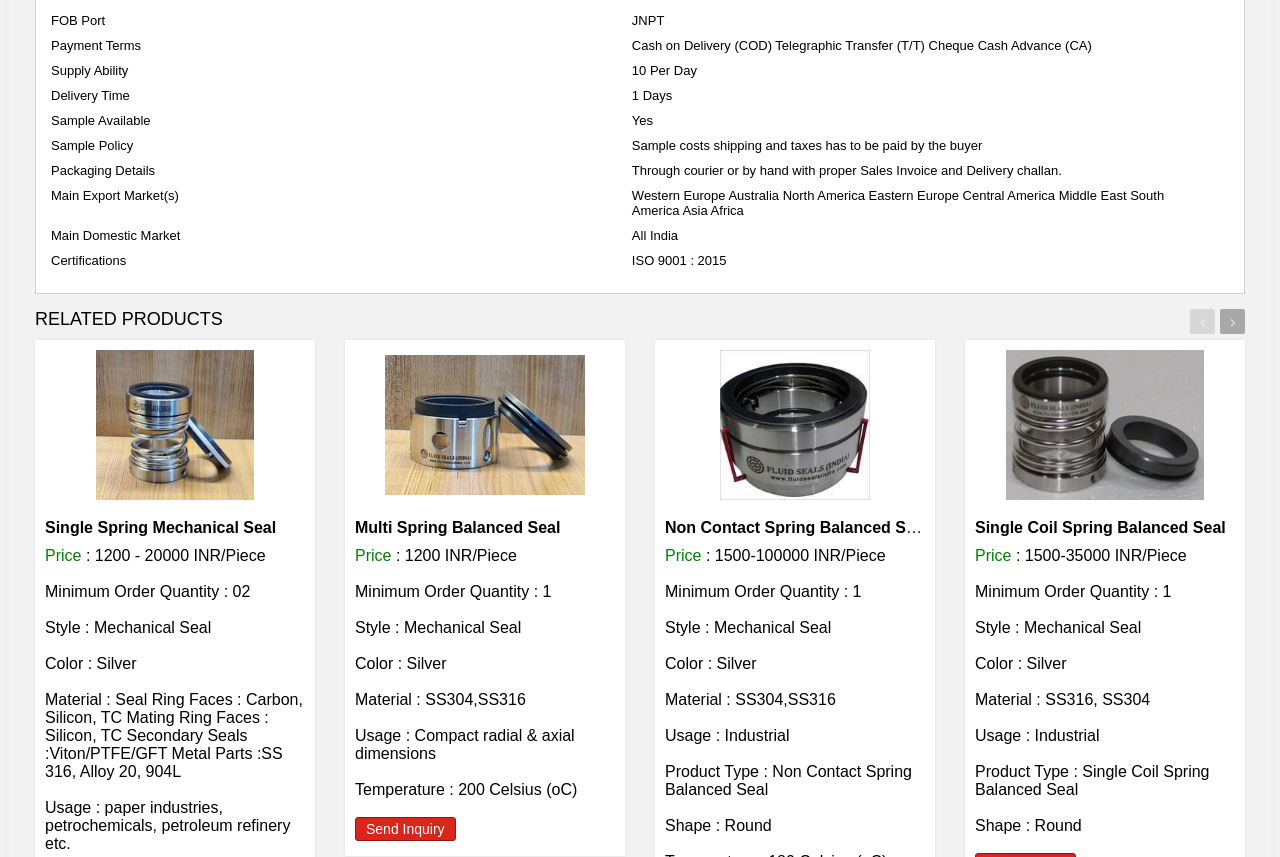What is the shape of the Single Coil Spring Balanced Seal?
From the image, respond using a single word or phrase.

Round